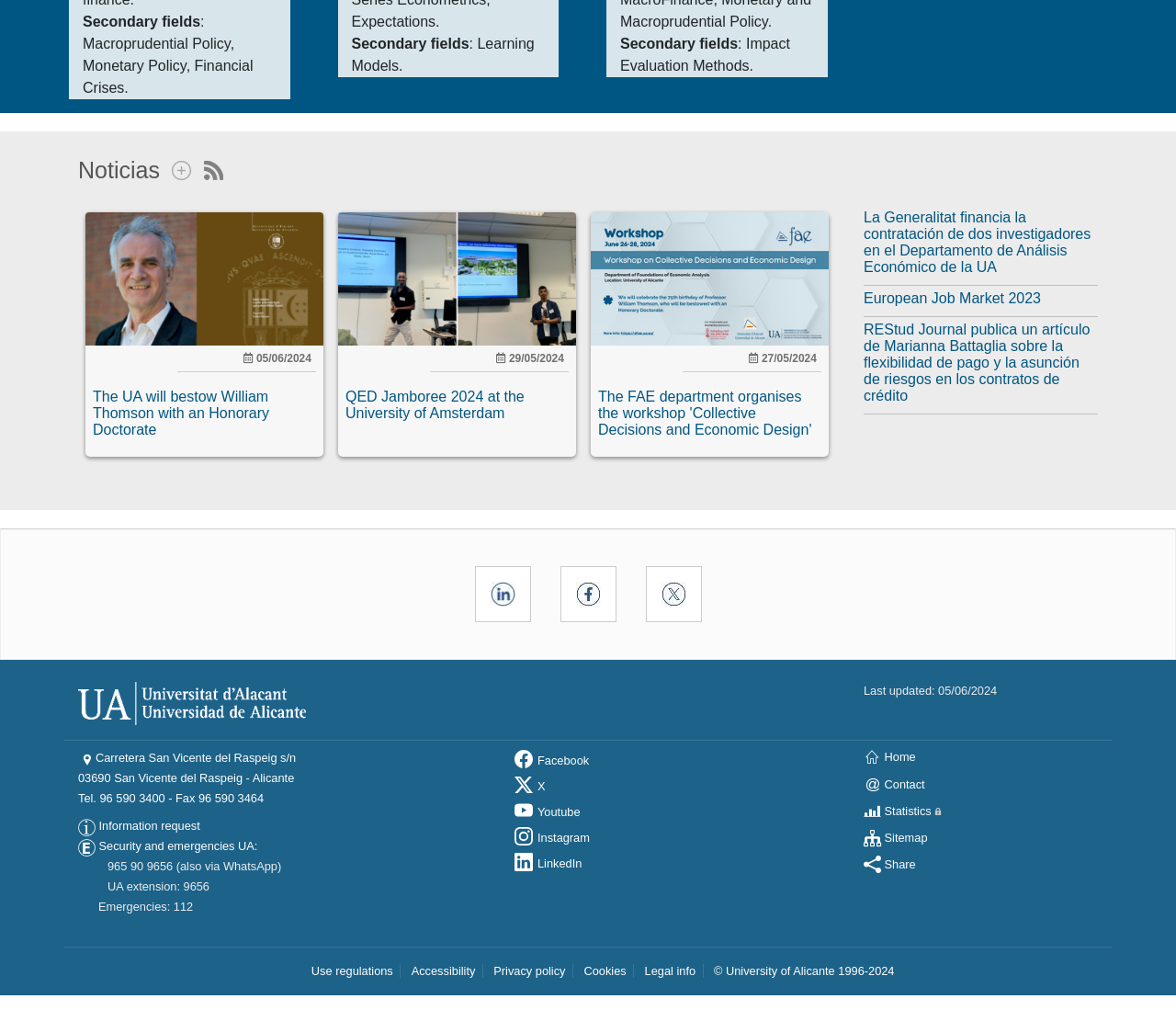Identify the bounding box coordinates for the UI element that matches this description: "Use regulations".

[0.265, 0.955, 0.334, 0.968]